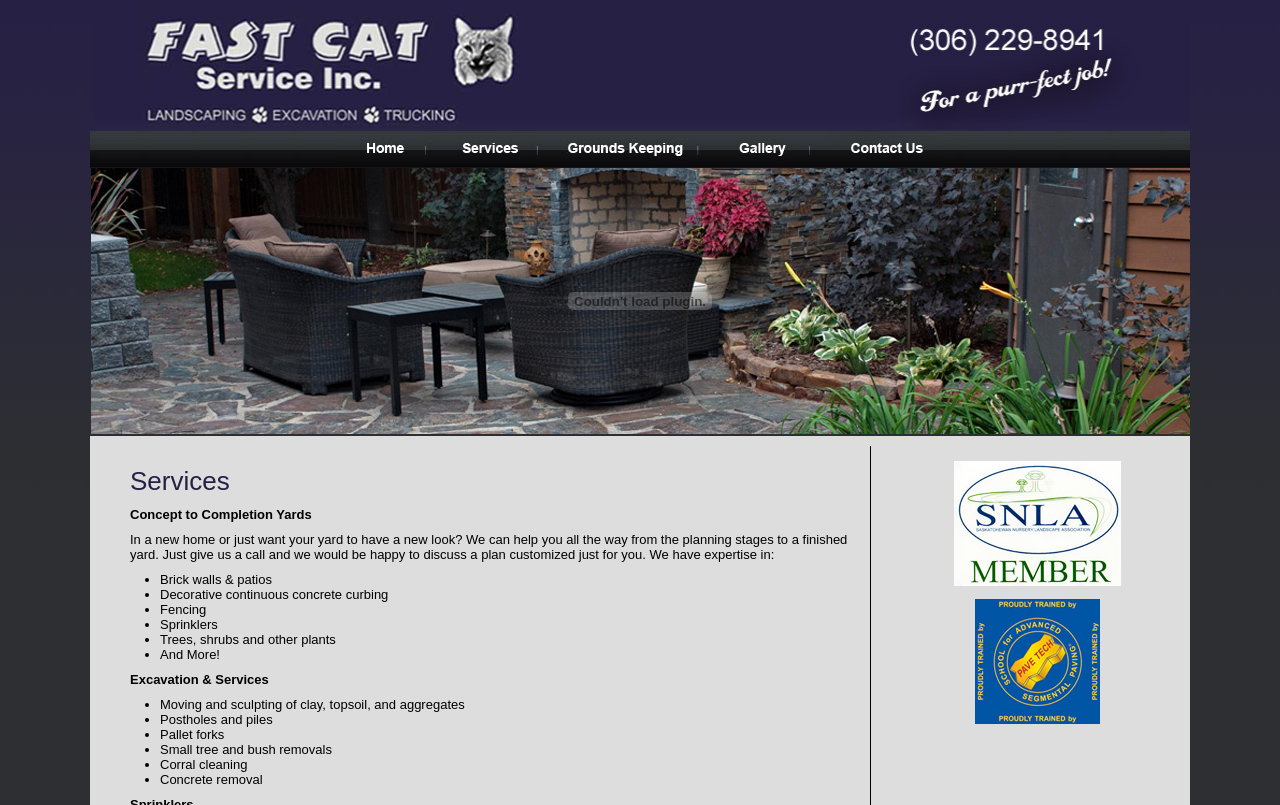Please respond to the question using a single word or phrase:
What is the purpose of the company's excavation services?

Moving and sculpting of clay, topsoil, and aggregates